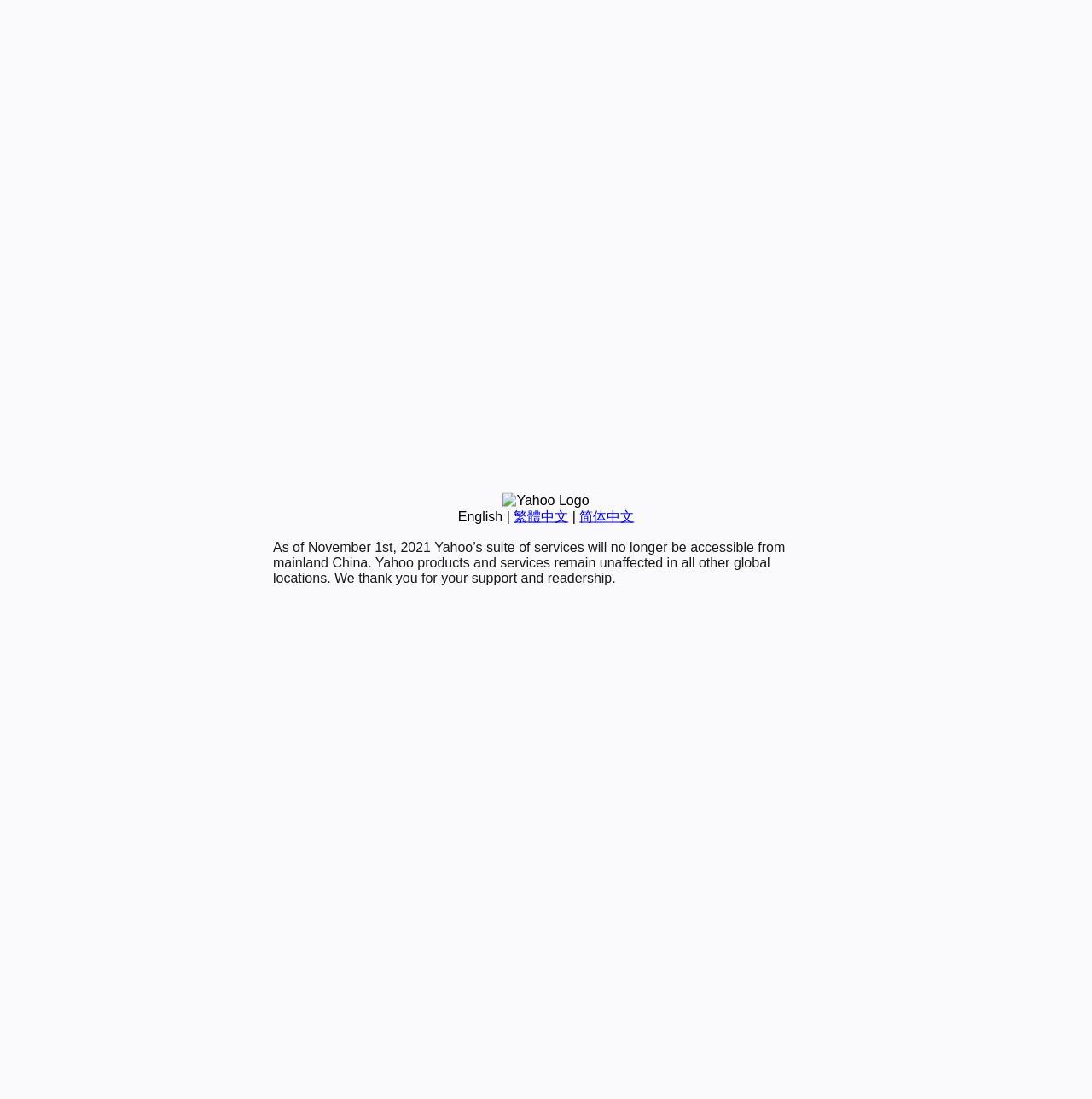Please determine the bounding box coordinates for the UI element described here. Use the format (top-left x, top-left y, bottom-right x, bottom-right y) with values bounded between 0 and 1: English

[0.419, 0.463, 0.46, 0.476]